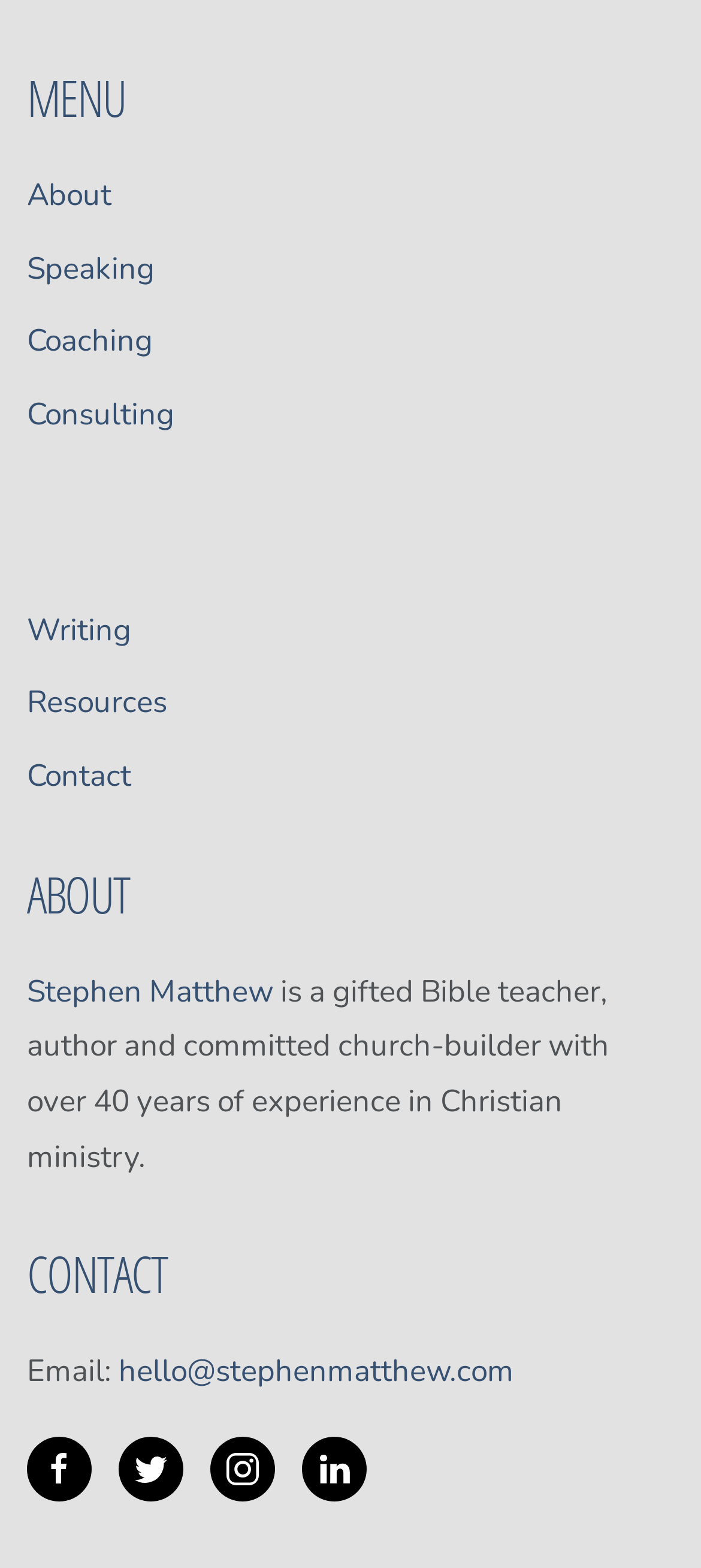Identify the bounding box coordinates for the UI element described by the following text: "Contact". Provide the coordinates as four float numbers between 0 and 1, in the format [left, top, right, bottom].

[0.038, 0.79, 0.238, 0.834]